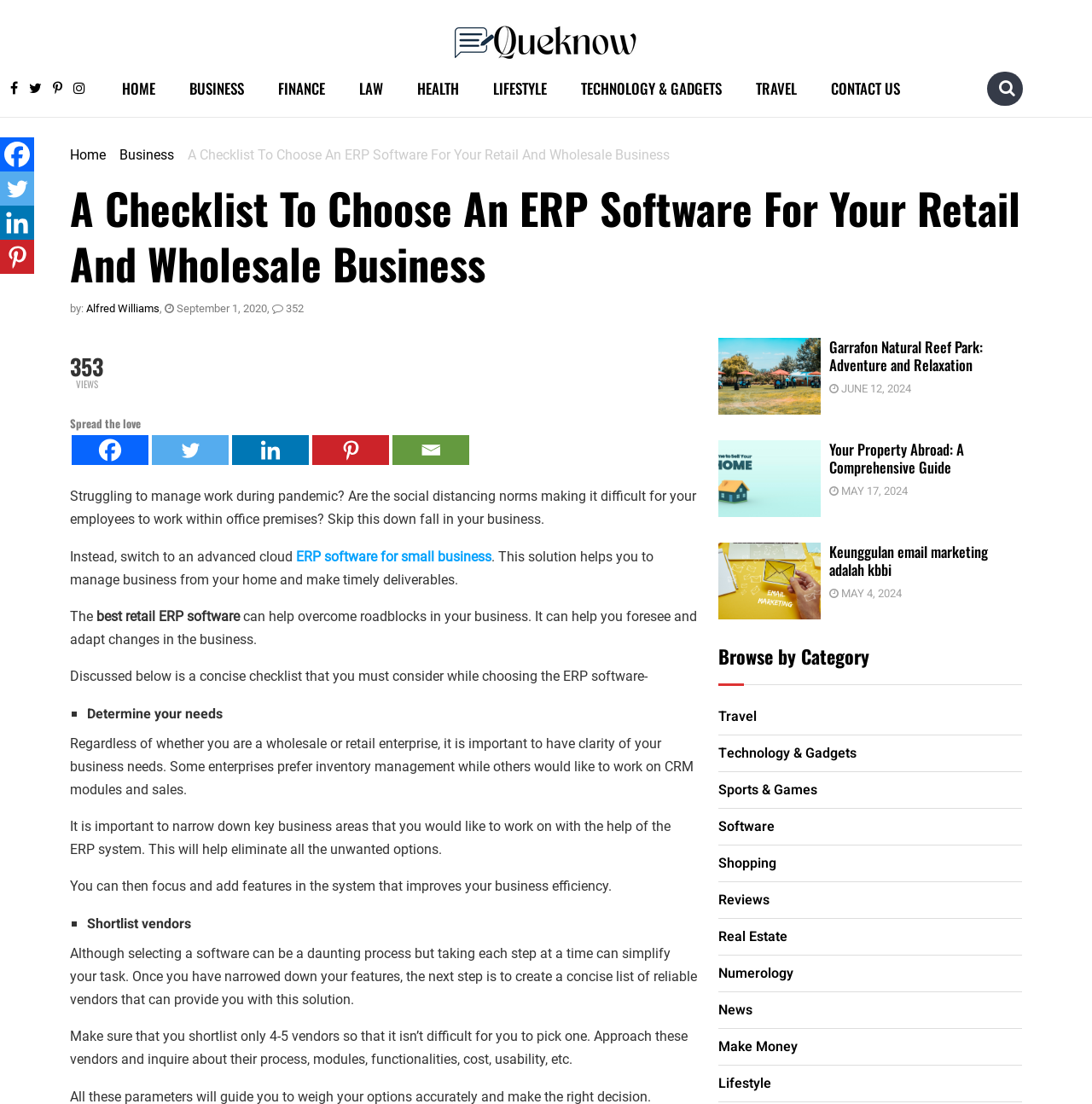Locate the bounding box coordinates of the UI element described by: "alt="keunggulan email marketing adalah kbbi"". The bounding box coordinates should consist of four float numbers between 0 and 1, i.e., [left, top, right, bottom].

[0.658, 0.492, 0.752, 0.561]